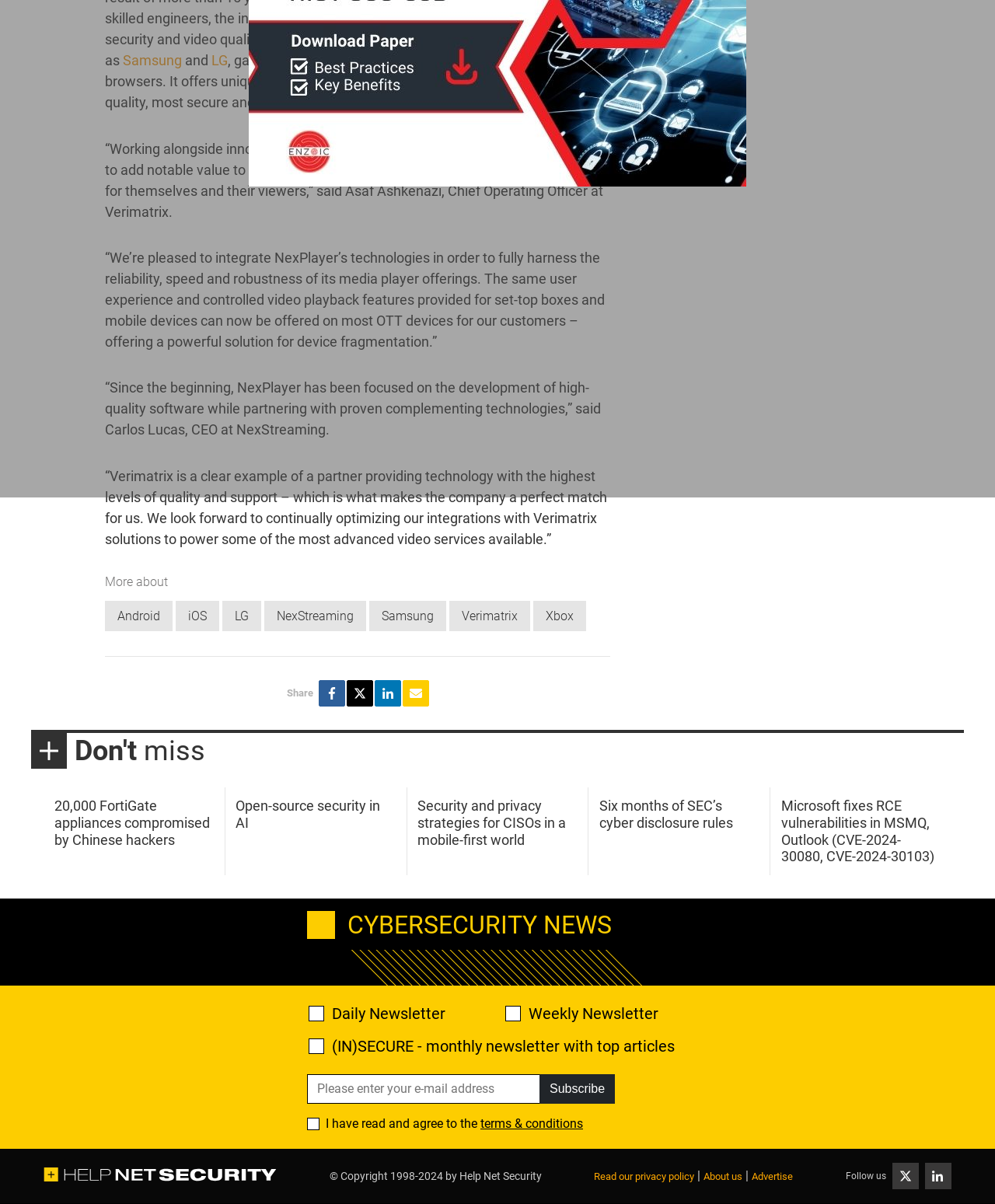Identify the bounding box for the UI element that is described as follows: "LG".

[0.212, 0.043, 0.229, 0.057]